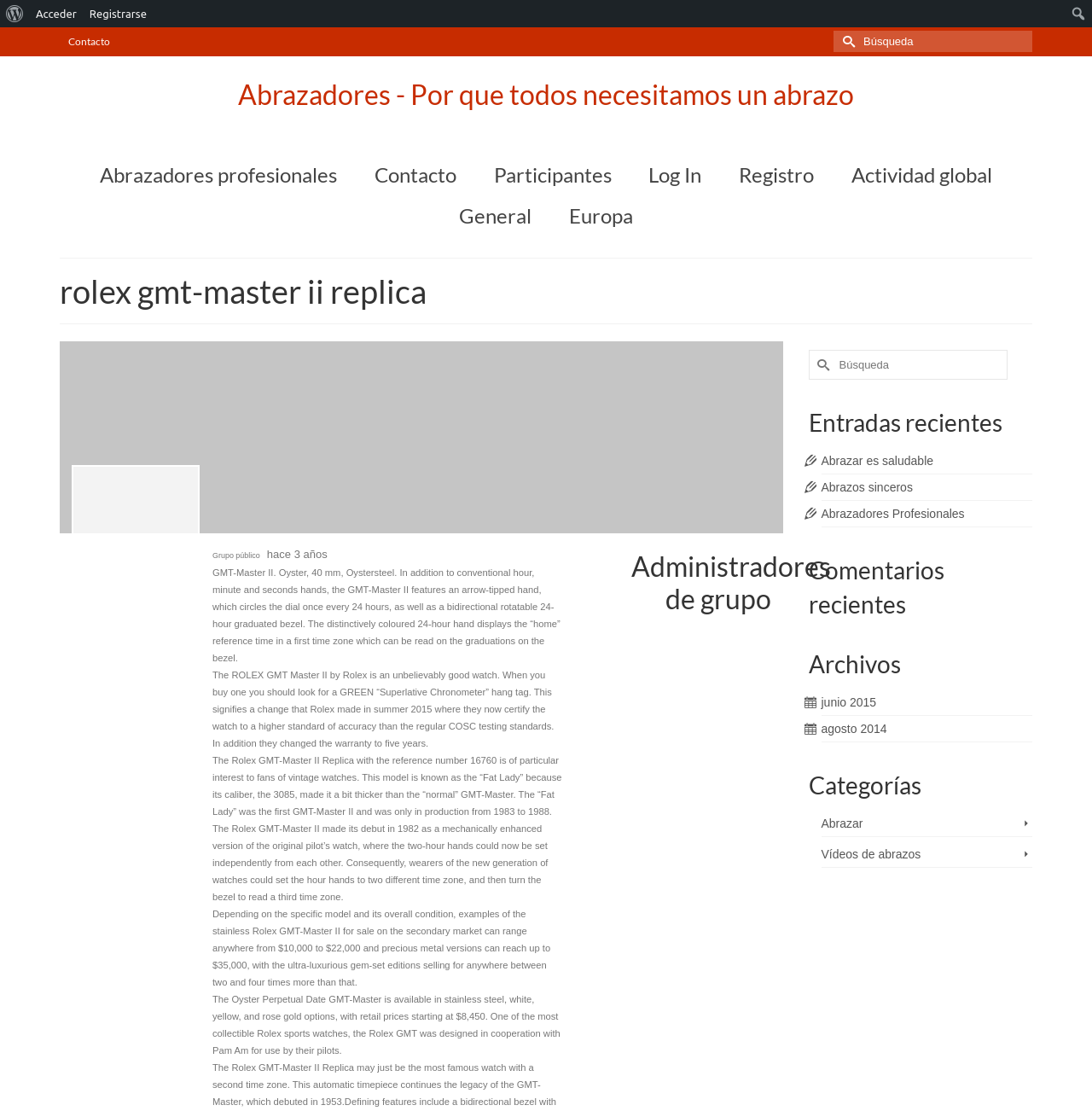Based on the visual content of the image, answer the question thoroughly: What is the name of the group administrator?

The webpage contains a link 'Foto del perfil de mikilee' under the heading 'Administradores de grupo', which suggests that Mikilee is one of the group administrators.